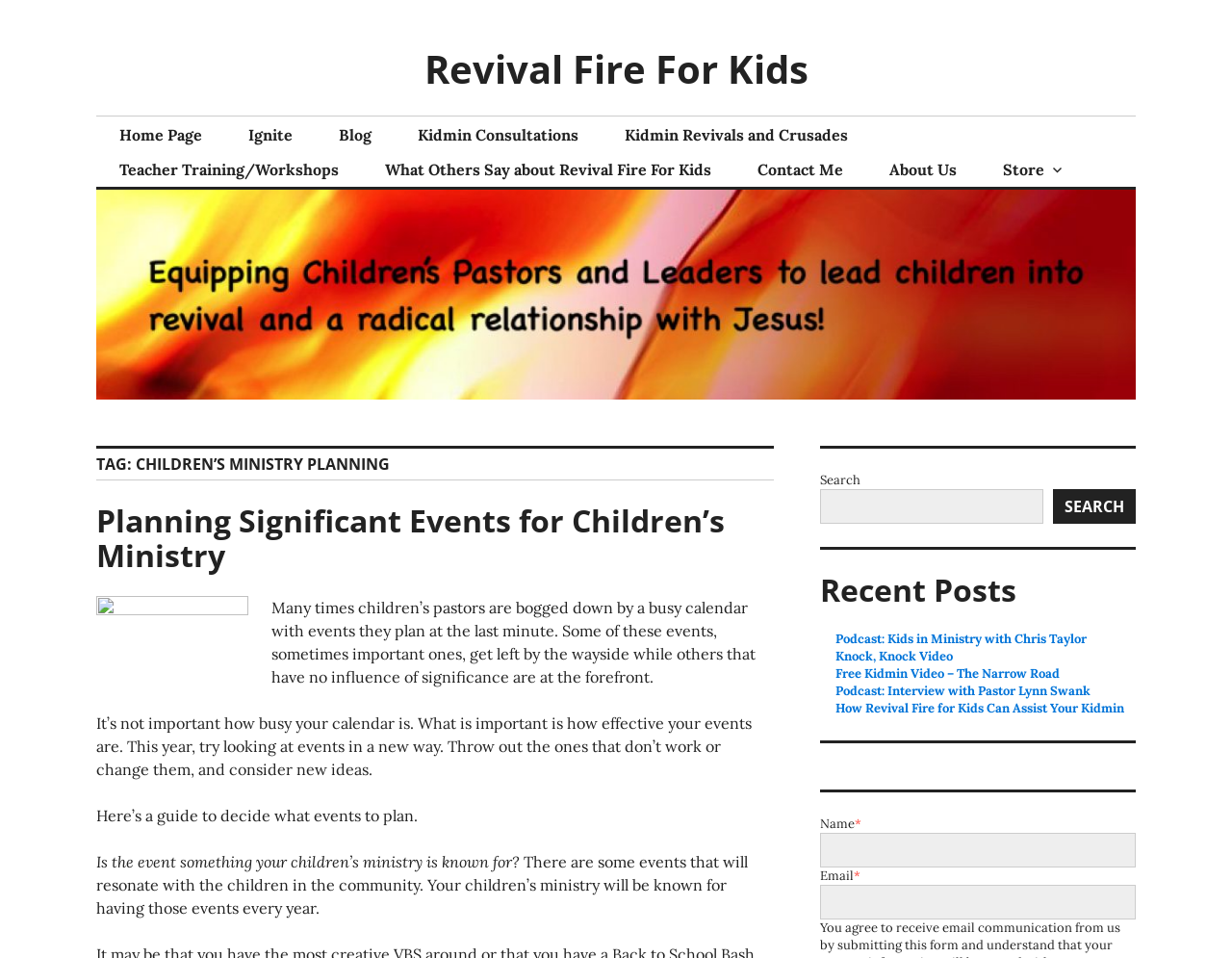Use a single word or phrase to answer the question: 
What are the required fields in the contact form?

Name and Email